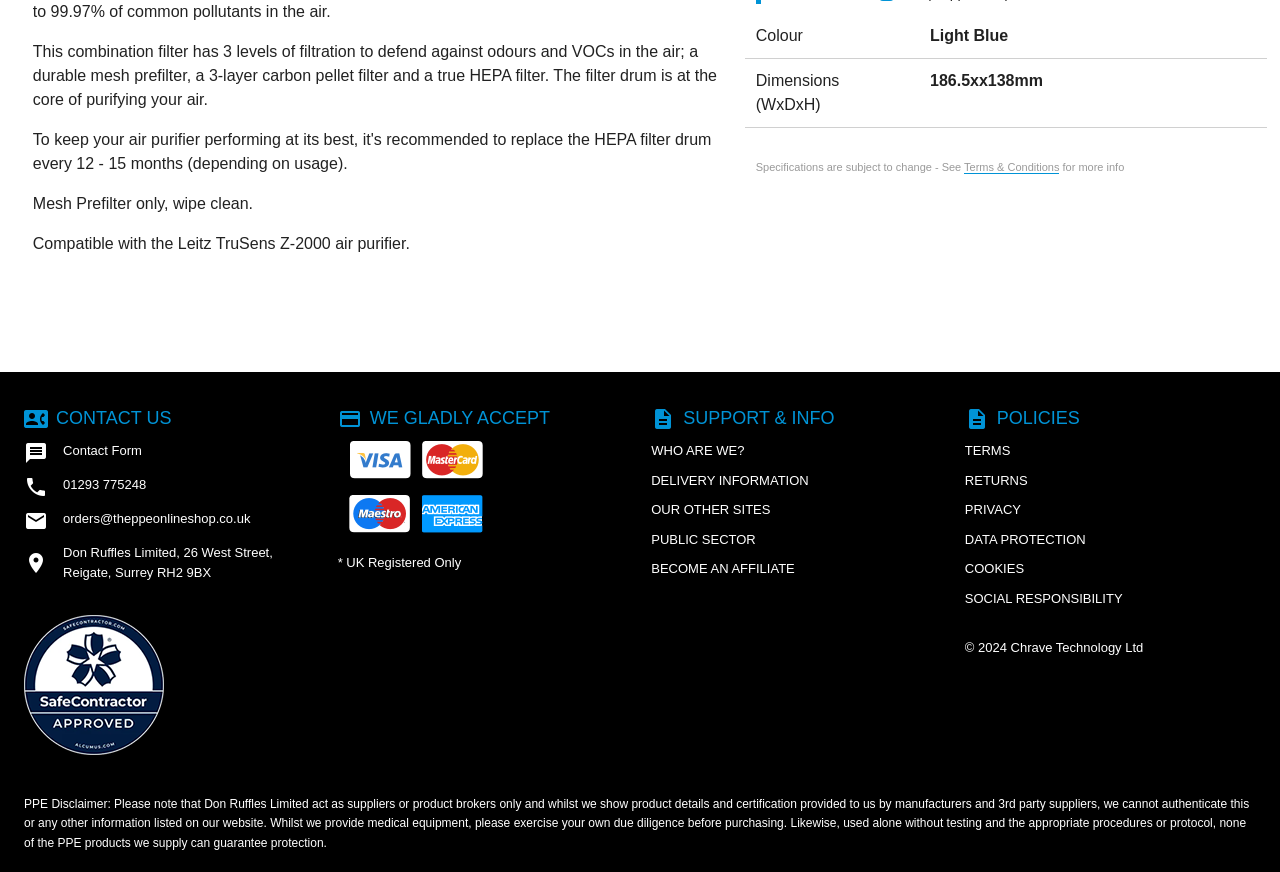Locate the bounding box coordinates of the element to click to perform the following action: 'Open Contact Form'. The coordinates should be given as four float values between 0 and 1, in the form of [left, top, right, bottom].

[0.019, 0.506, 0.111, 0.534]